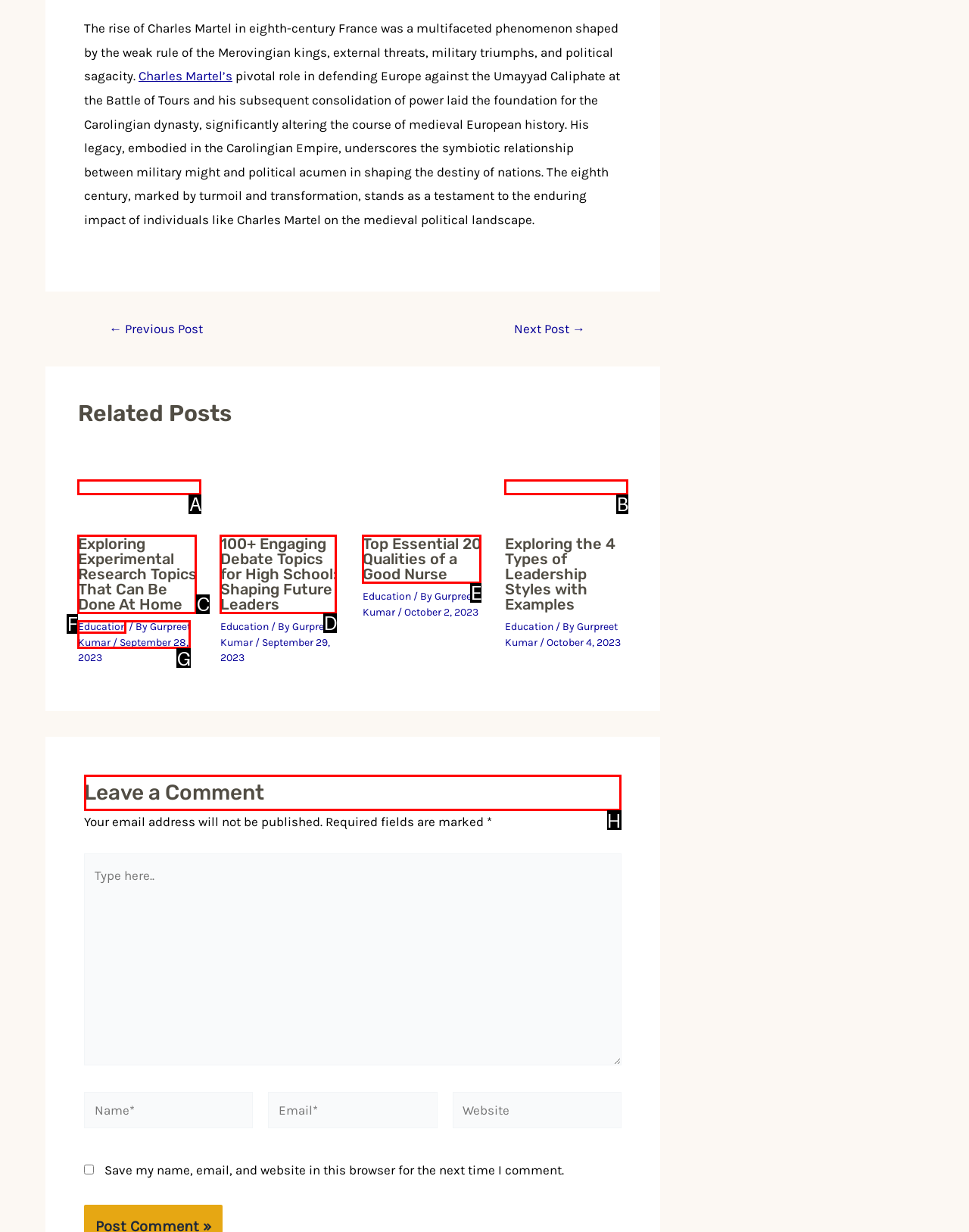Determine the letter of the UI element I should click on to complete the task: Click on 'Tools and Equipment' from the provided choices in the screenshot.

None